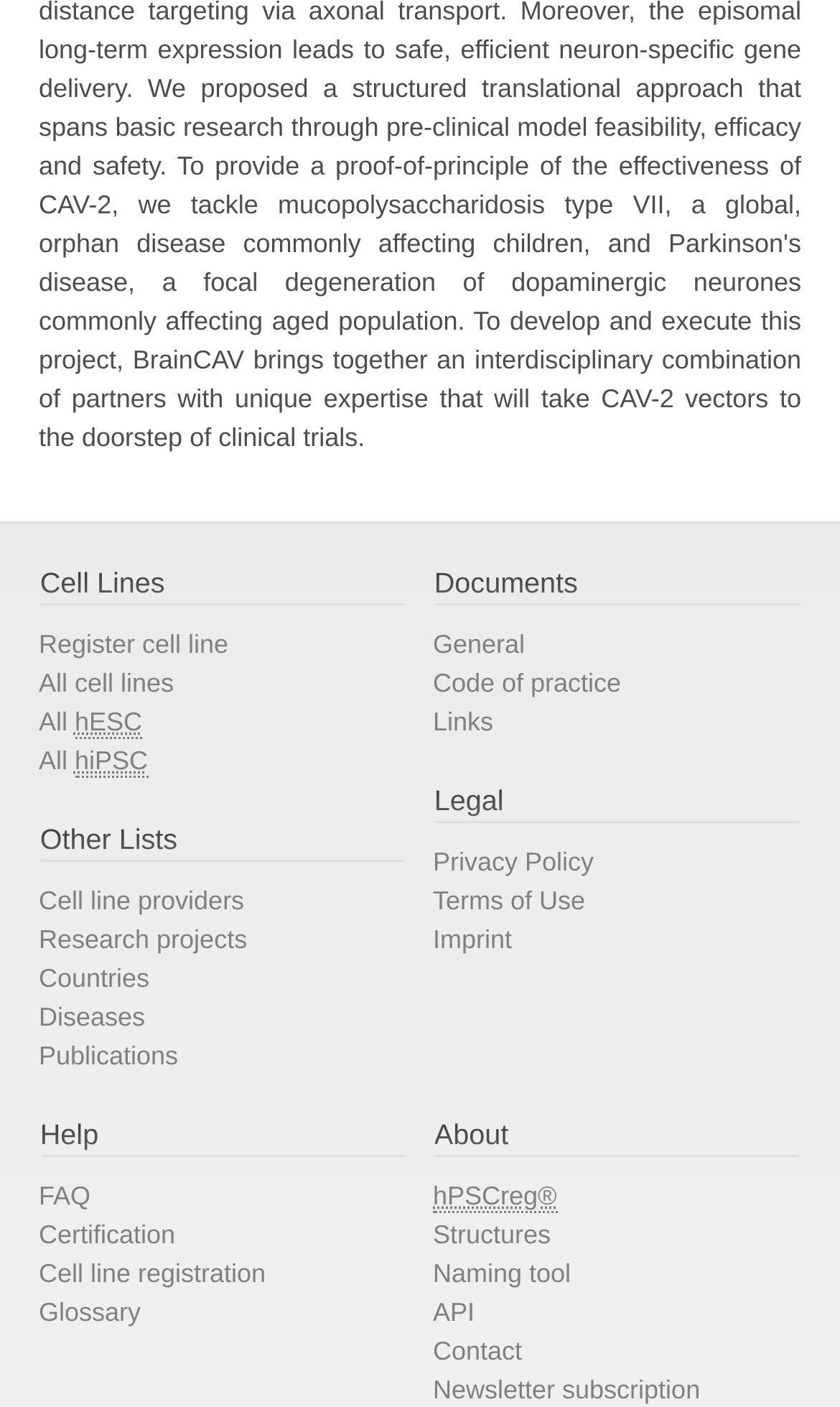Please identify the bounding box coordinates of the area I need to click to accomplish the following instruction: "Register a new cell line".

[0.046, 0.447, 0.272, 0.469]